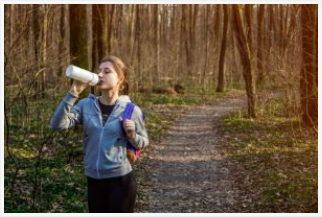Please use the details from the image to answer the following question comprehensively:
What is the color of the water bottle?

The caption specifically mentions that the woman takes a refreshing drink from a white water bottle, which indicates that the water bottle is white in color.